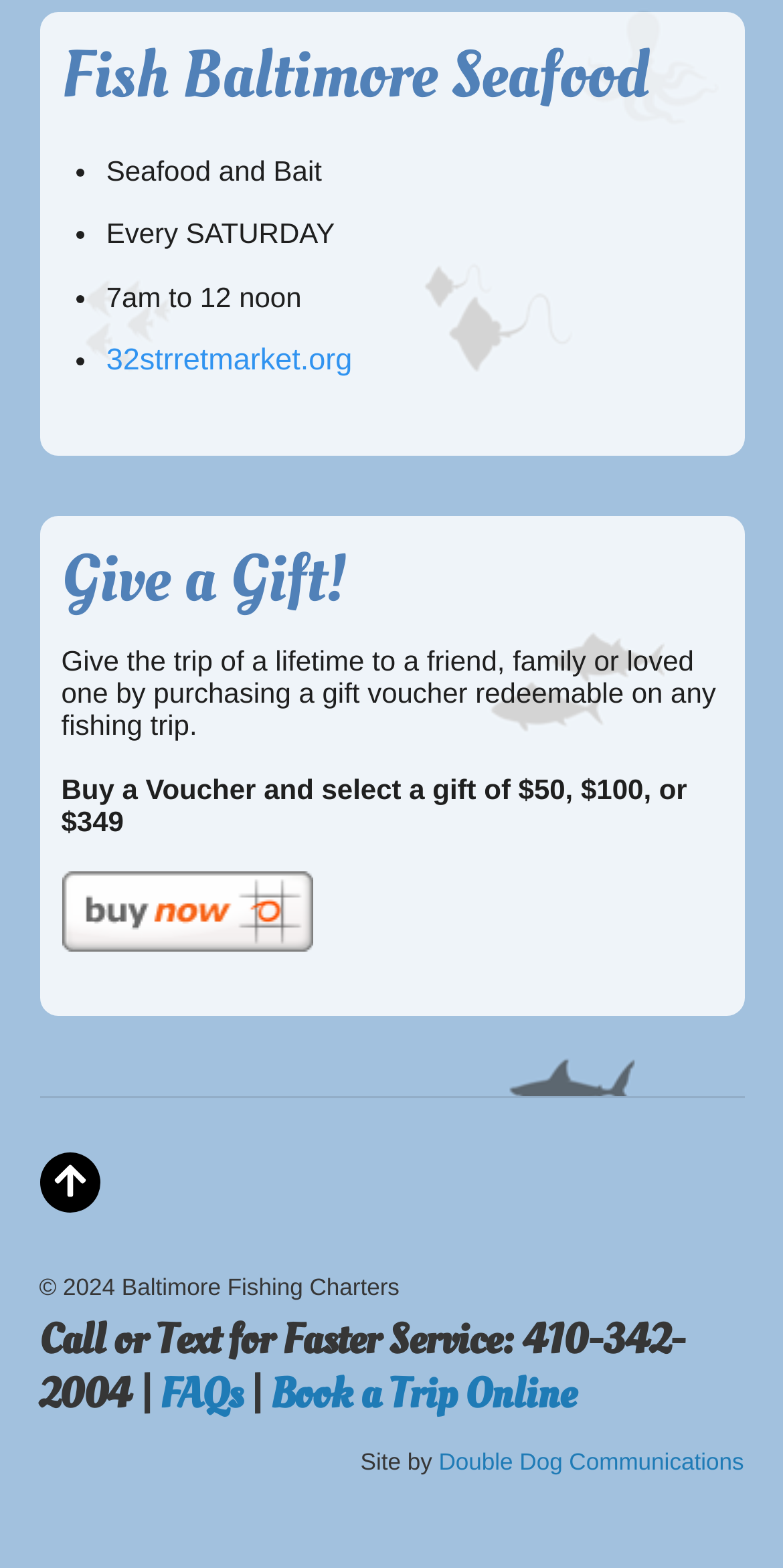What is the name of the seafood market?
Please craft a detailed and exhaustive response to the question.

The name of the seafood market can be found in the heading element at the top of the webpage, which reads 'Fish Baltimore Seafood'.